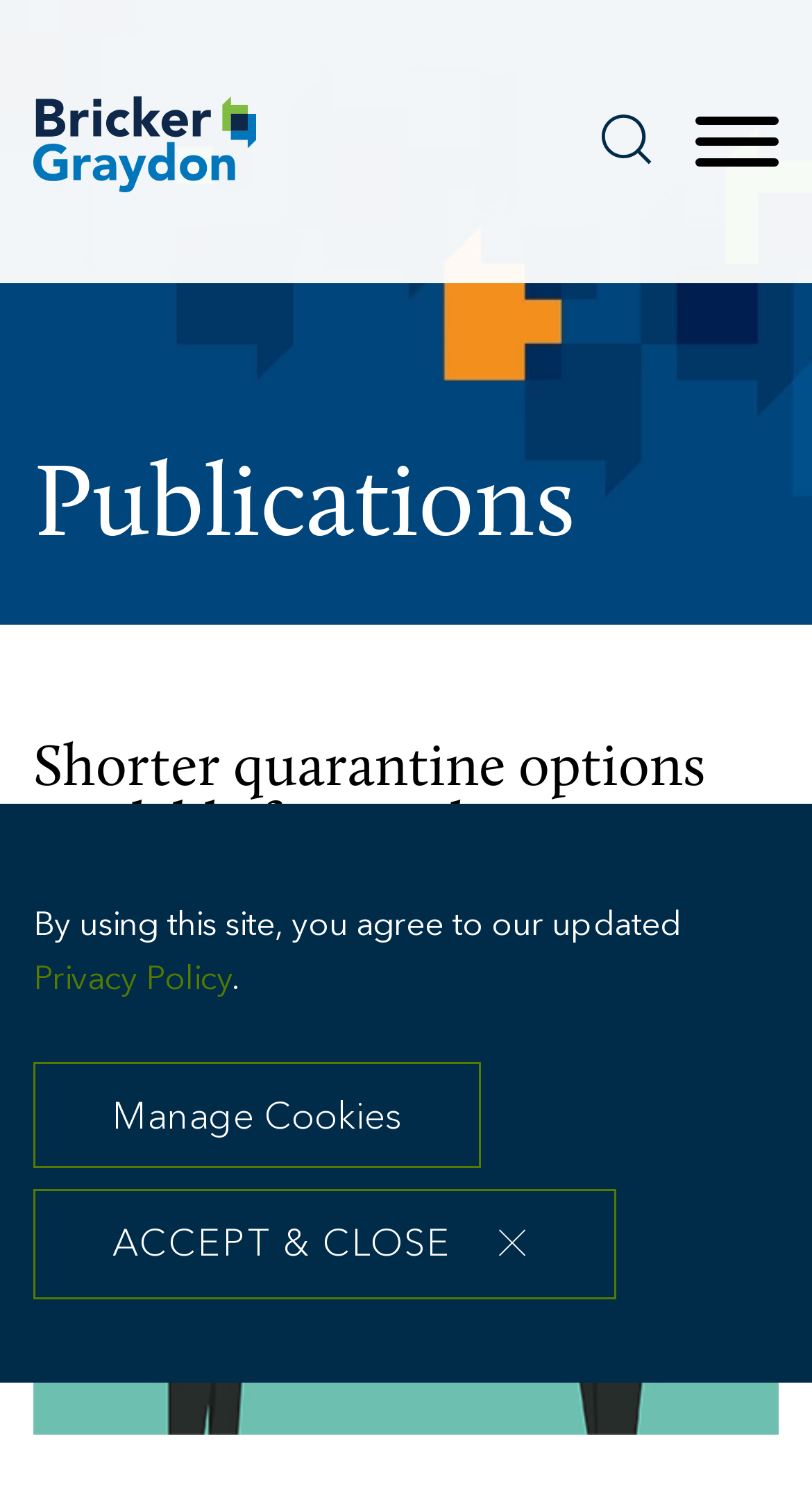Predict the bounding box of the UI element based on this description: "Jump to Page".

[0.167, 0.007, 0.5, 0.053]